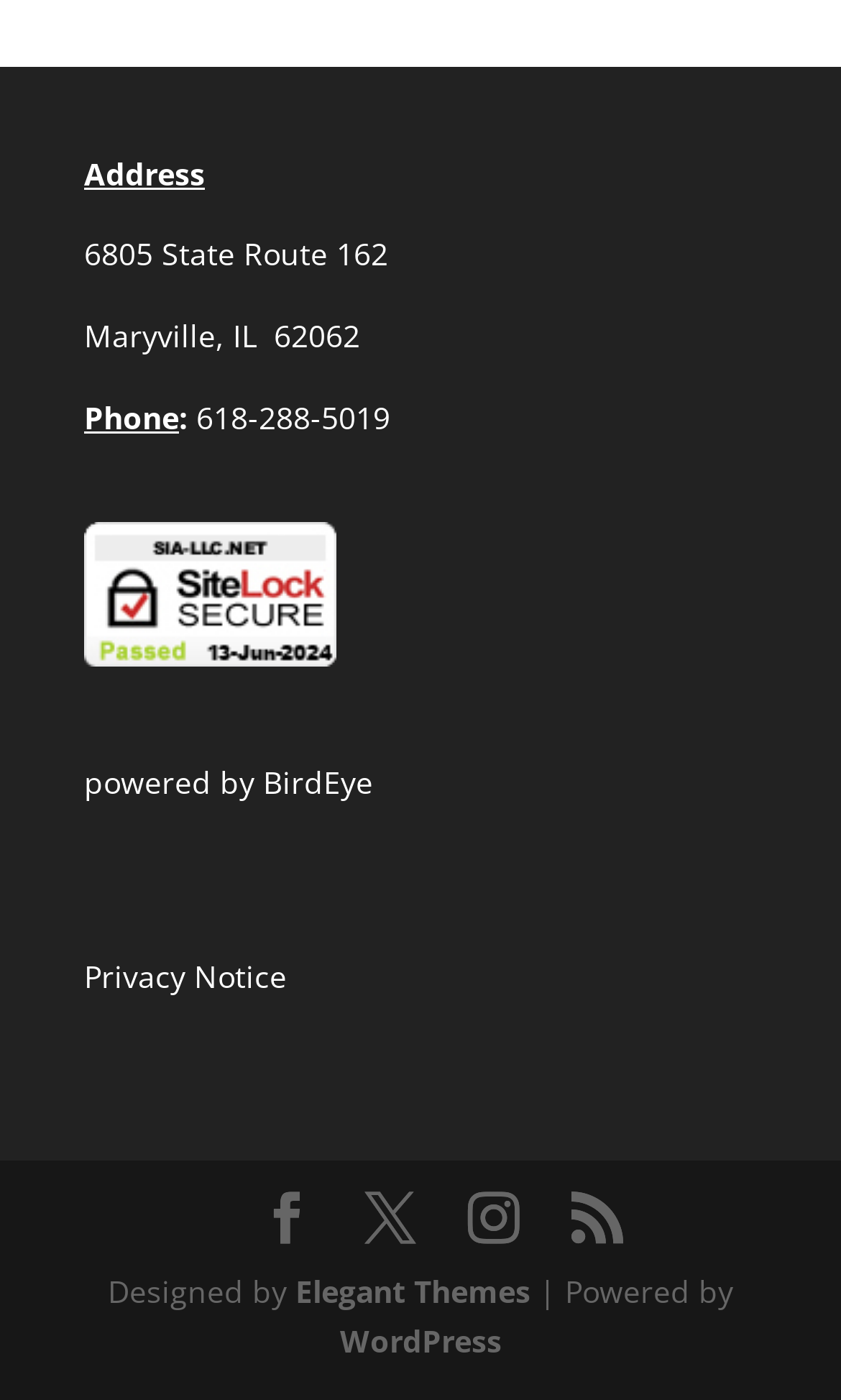Please identify the bounding box coordinates of the element's region that I should click in order to complete the following instruction: "Go to Elegant Themes". The bounding box coordinates consist of four float numbers between 0 and 1, i.e., [left, top, right, bottom].

[0.351, 0.907, 0.631, 0.936]